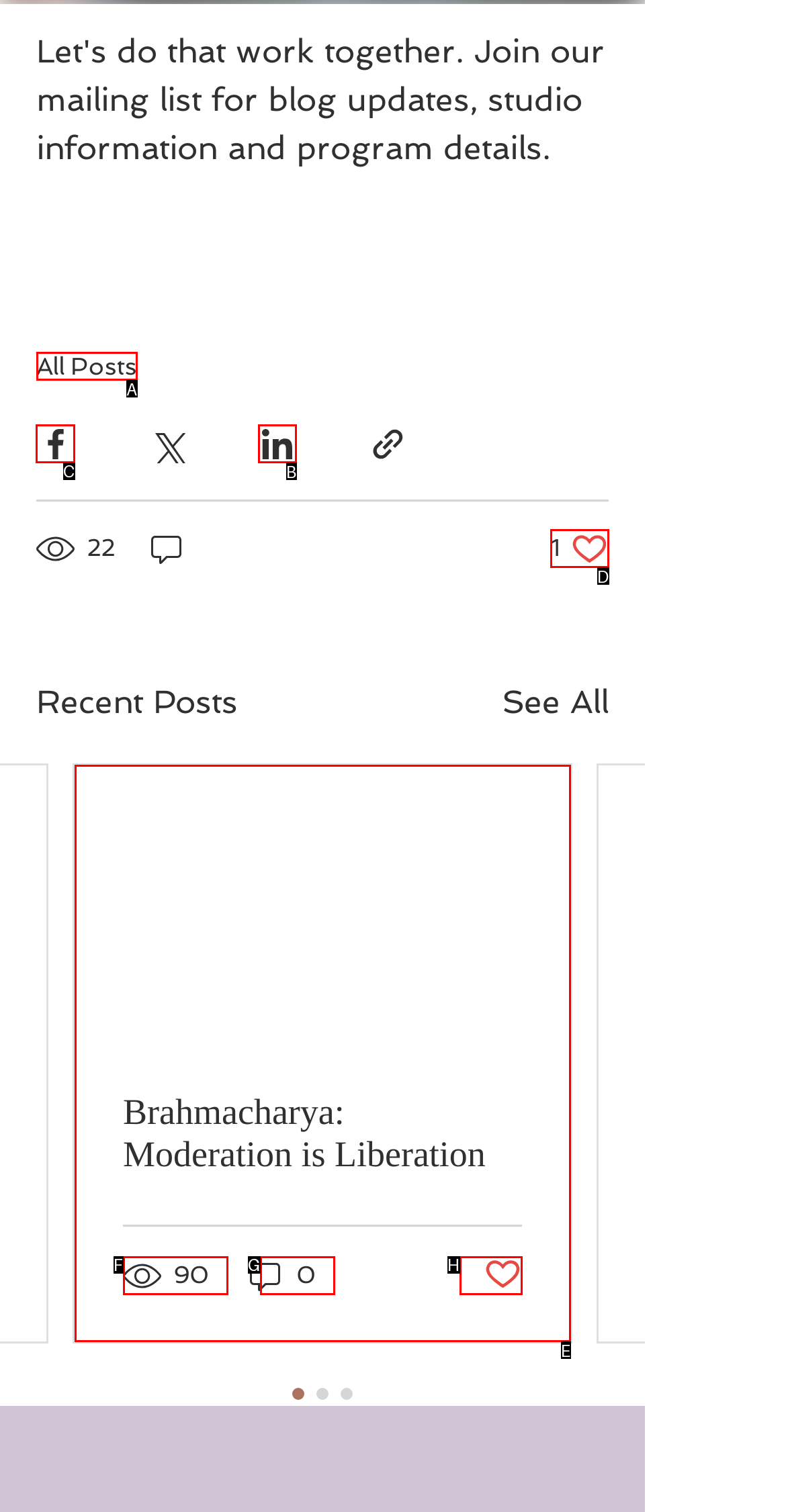Select the proper UI element to click in order to perform the following task: Share via Facebook. Indicate your choice with the letter of the appropriate option.

C